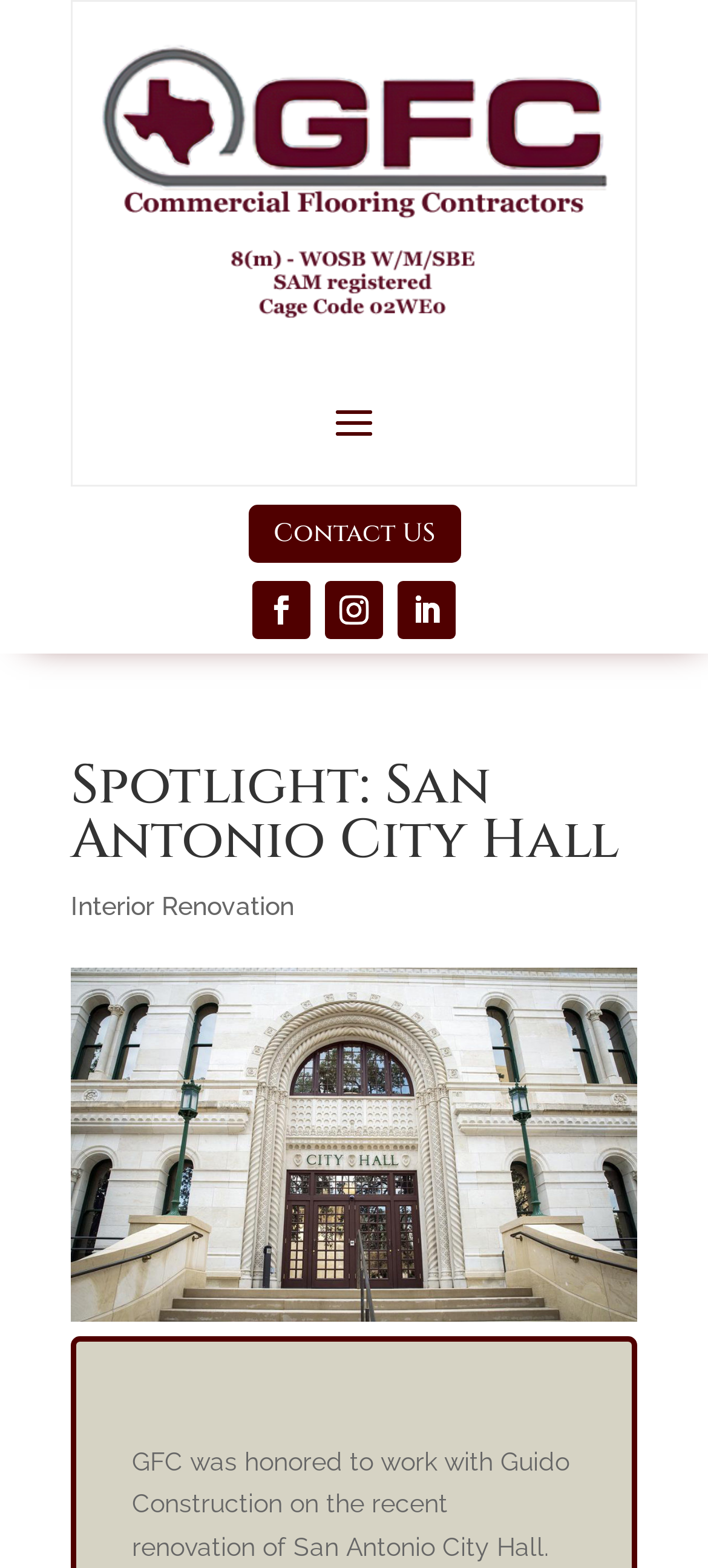What is the theme of the webpage?
Please provide a detailed answer to the question.

I looked at the heading 'Spotlight: San Antonio City Hall' and the image description 'gfc carpet installation interface leed', which suggests that the webpage is related to architecture or building design.